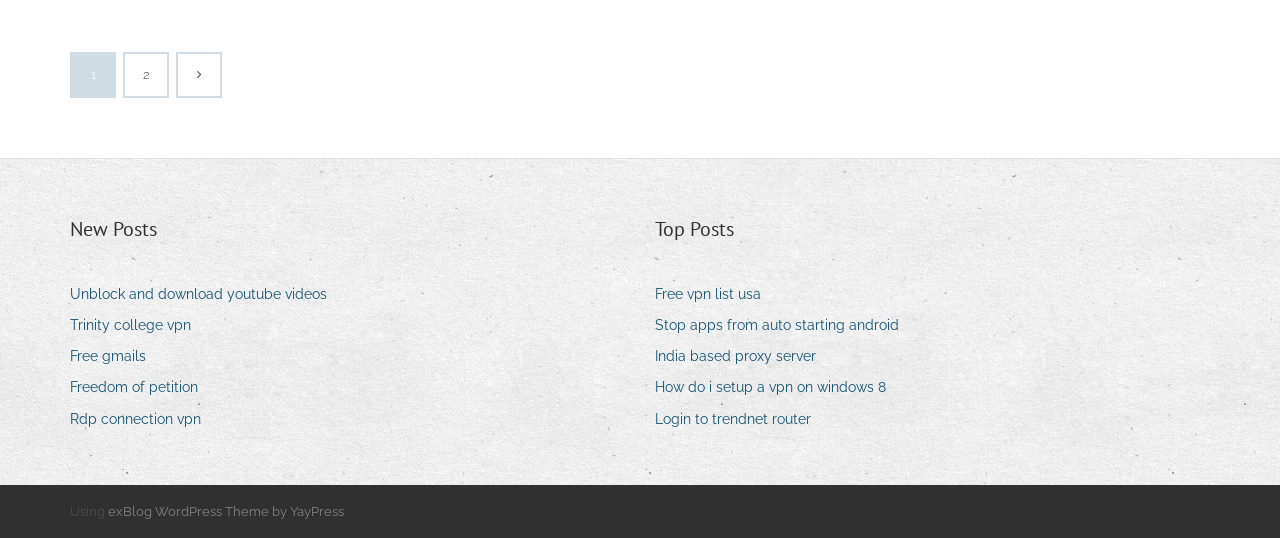Provide the bounding box coordinates of the HTML element described by the text: "parent_node: 1 2". The coordinates should be in the format [left, top, right, bottom] with values between 0 and 1.

[0.139, 0.1, 0.172, 0.178]